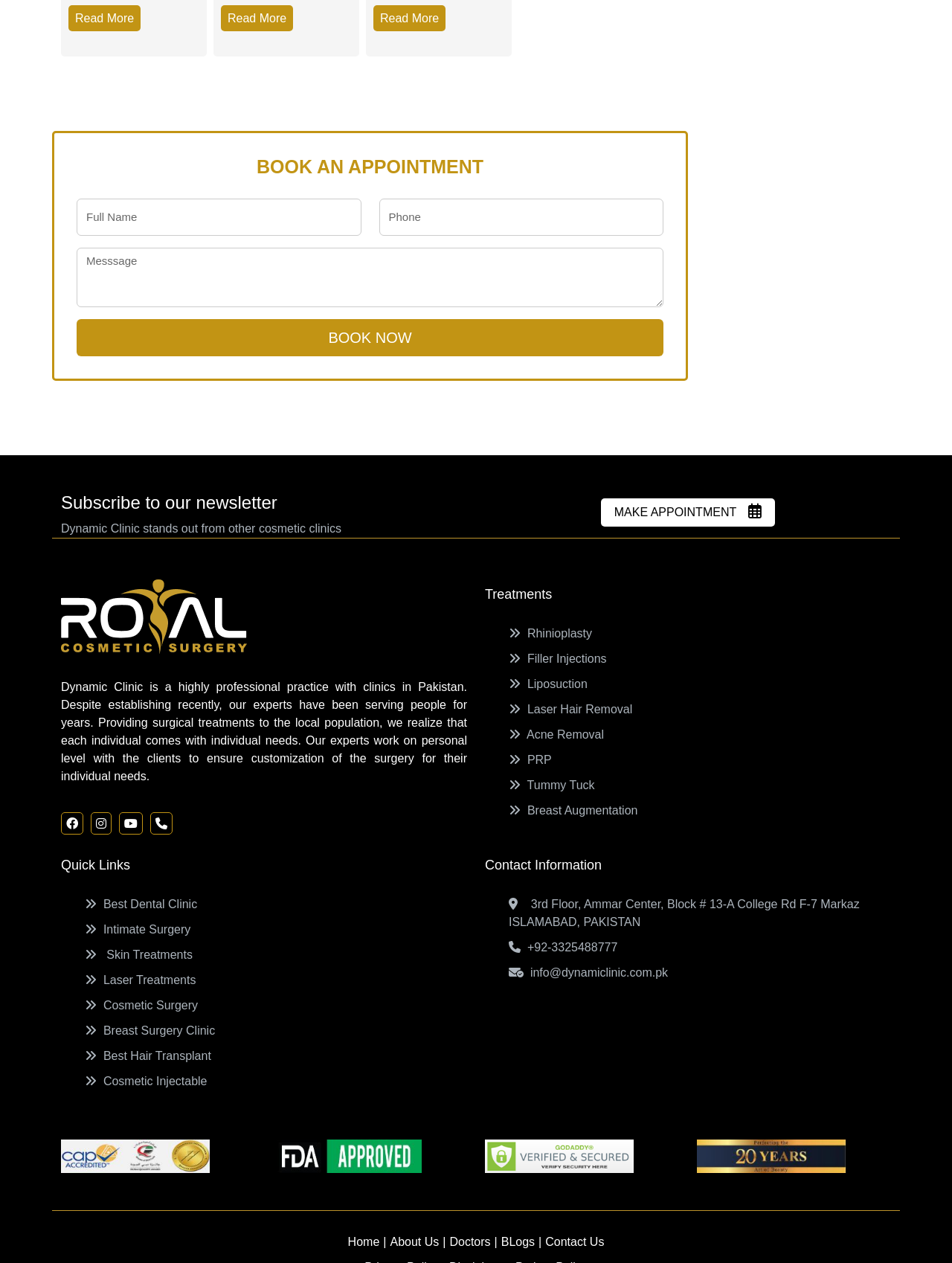Please identify the bounding box coordinates of the region to click in order to complete the given instruction: "Make an appointment". The coordinates should be four float numbers between 0 and 1, i.e., [left, top, right, bottom].

[0.631, 0.395, 0.814, 0.417]